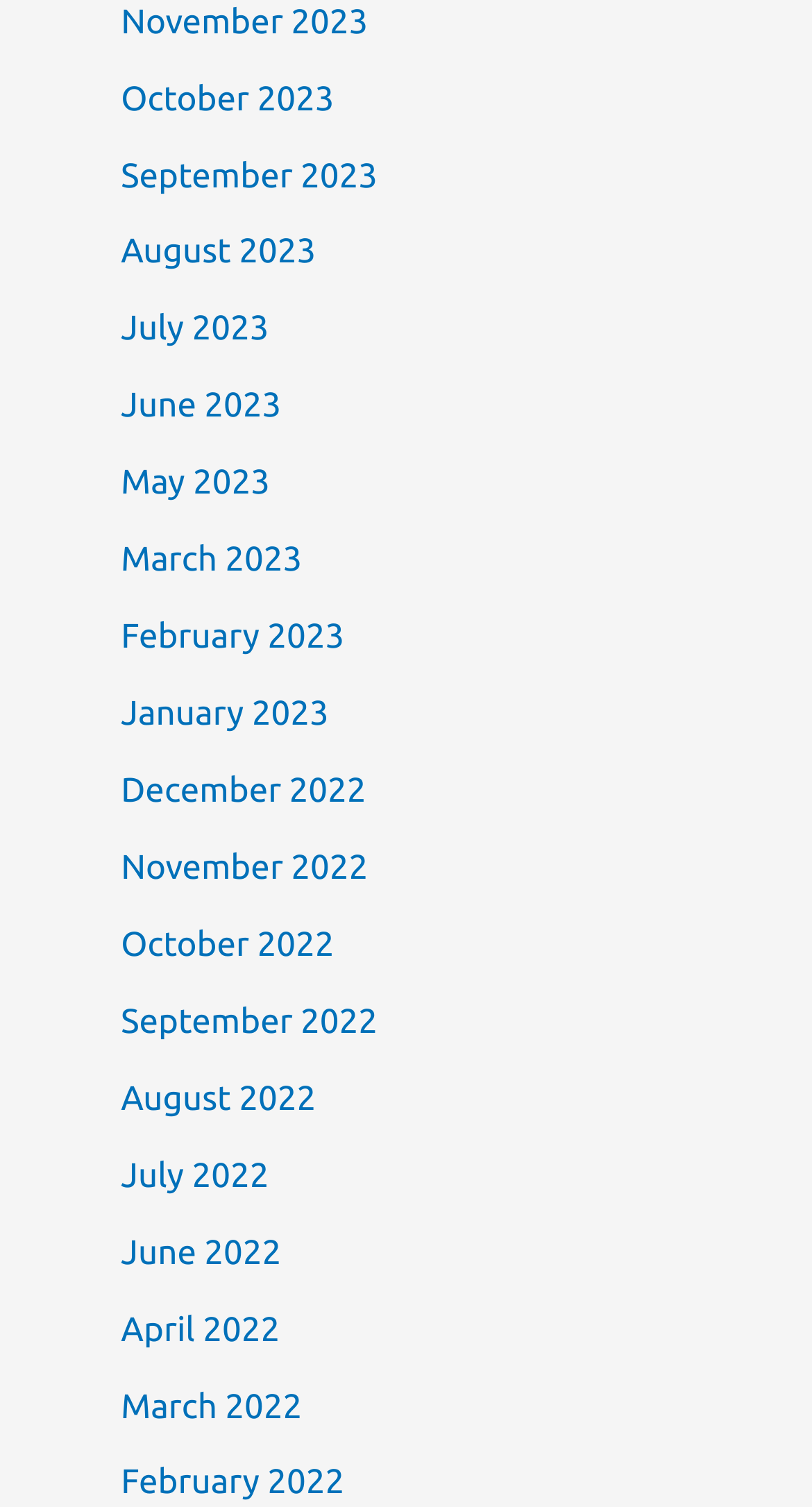Respond to the following query with just one word or a short phrase: 
What is the earliest month listed?

February 2022